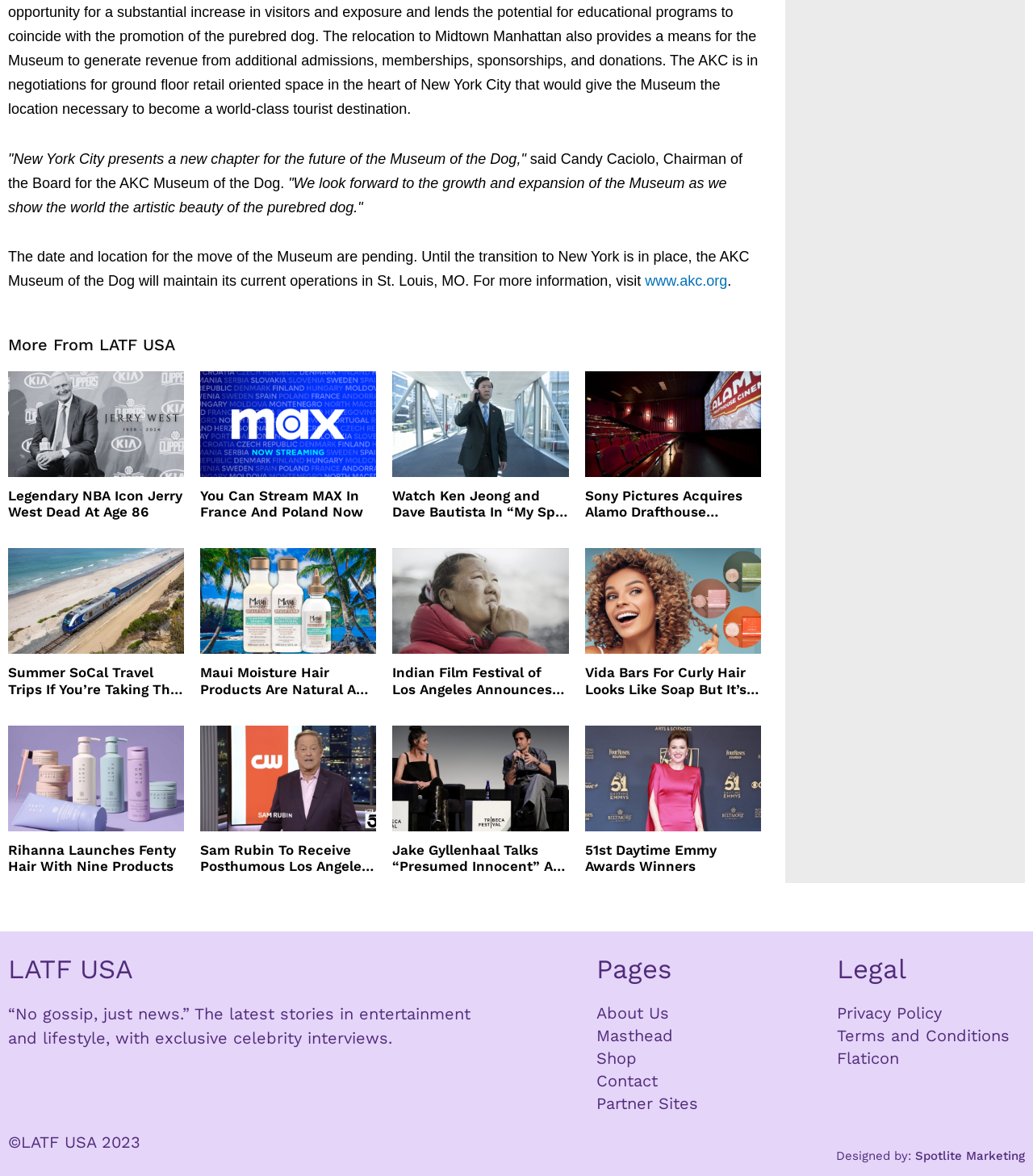Predict the bounding box coordinates of the area that should be clicked to accomplish the following instruction: "visit the AKC website". The bounding box coordinates should consist of four float numbers between 0 and 1, i.e., [left, top, right, bottom].

[0.624, 0.232, 0.704, 0.246]